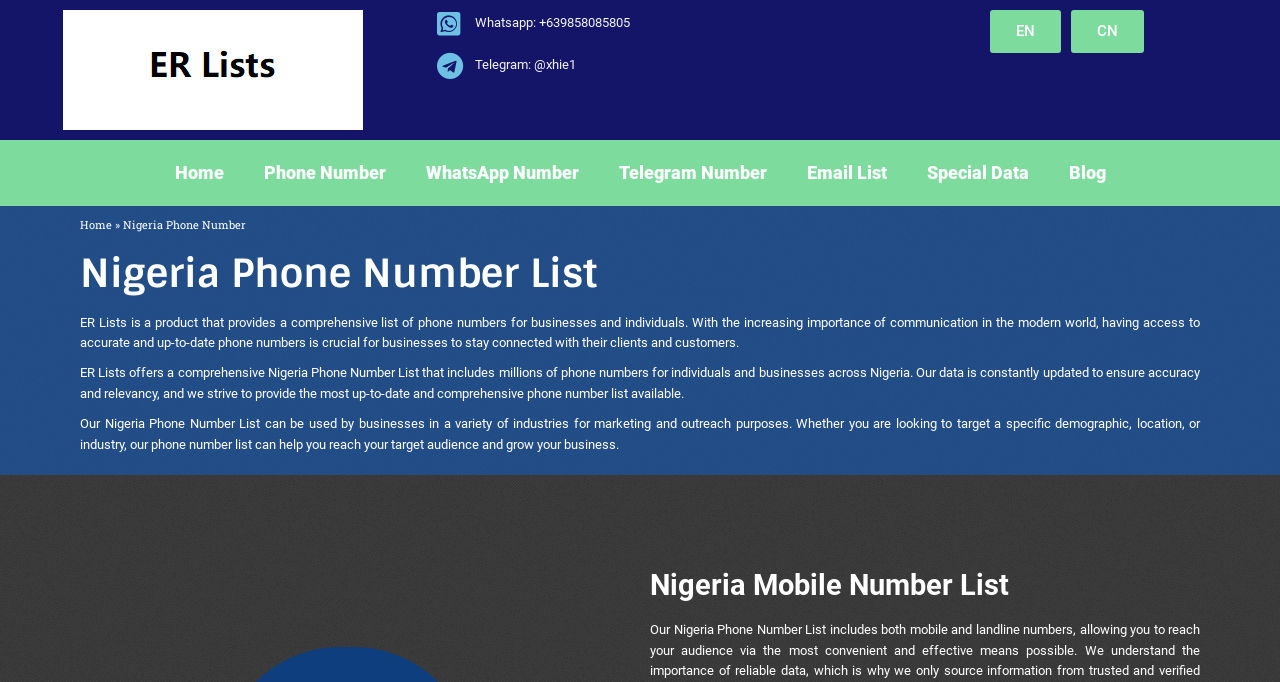Given the description "Privacy and Cookie Policy", provide the bounding box coordinates of the corresponding UI element.

None